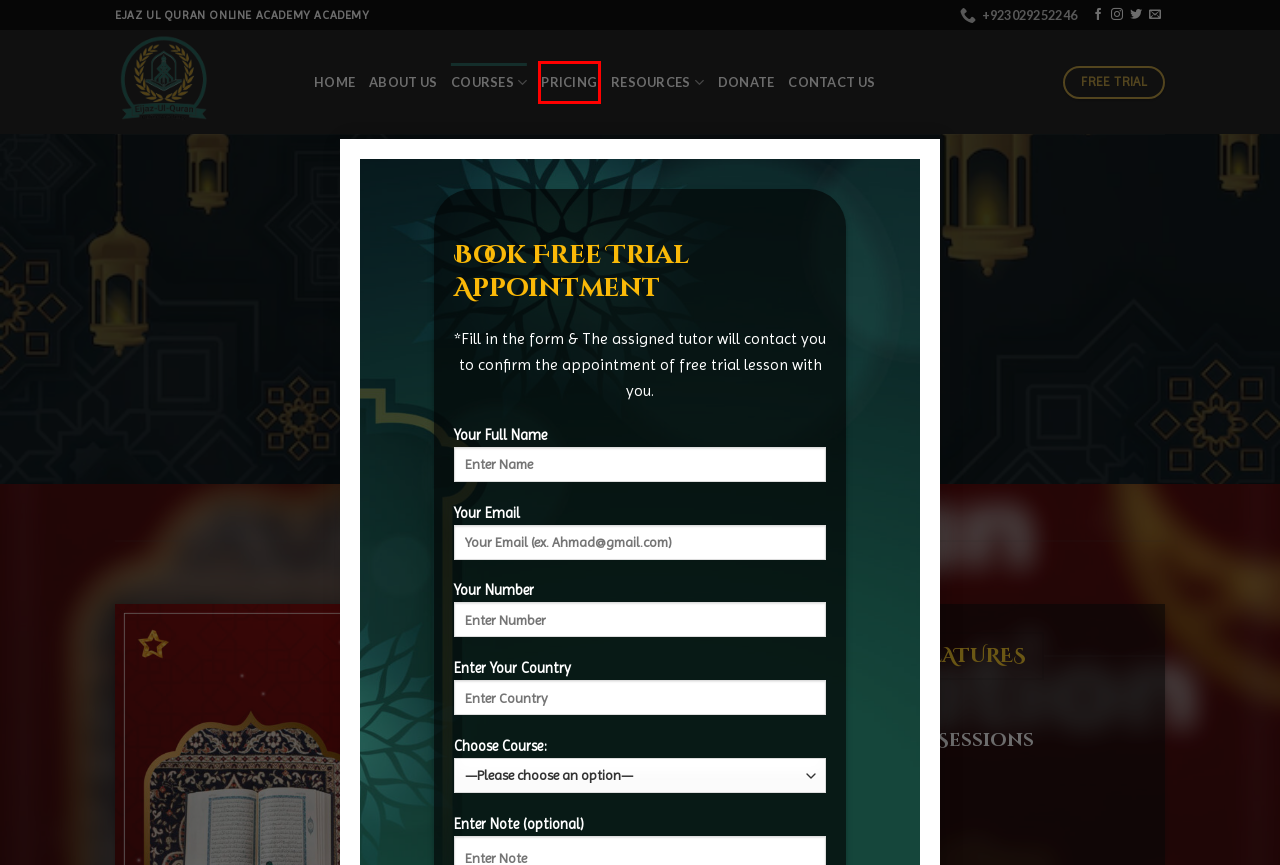Examine the screenshot of a webpage with a red bounding box around a UI element. Your task is to identify the webpage description that best corresponds to the new webpage after clicking the specified element. The given options are:
A. Pricing | Ejazul Quran
B. Contact Us | Ejazul Quran
C. Online Quran Tafseer Course | Online Tafseer Classes
D. About Us | Ejazul Quran
E. Donate | Ejazul Quran
F. Ejazul Quran | Online Quran Classes | Online Quran Academy
G. Best Online Quran Ijazah Course | Start With Free Trial
H. Free Trial | Ejazul Quran

A